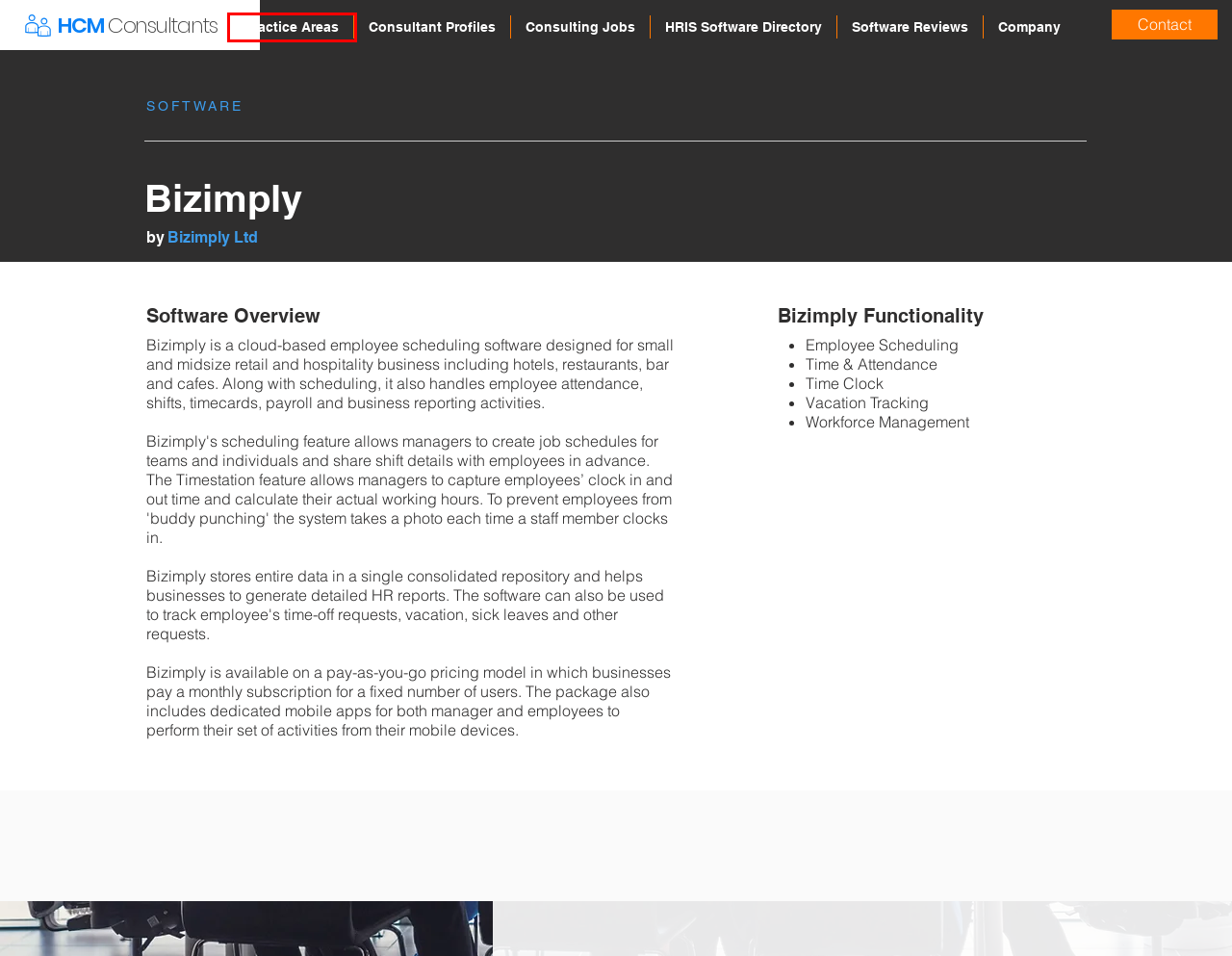Examine the screenshot of the webpage, noting the red bounding box around a UI element. Pick the webpage description that best matches the new page after the element in the red bounding box is clicked. Here are the candidates:
A. HCM & HRIS Jobs
B. ROCKCREST - HRIS, CRM, SCM, ITSM, ERP Consultants
C. HCM Consultants - HRIS Recruiters, HR Technology Staffing
D. Services | HCM Consultants
E. Software Reviews | HCM Consultants
F. Company | HCM Consultants
G. HRIS Practice Areas
H. HCM & HRIS Consultant Profiles

G